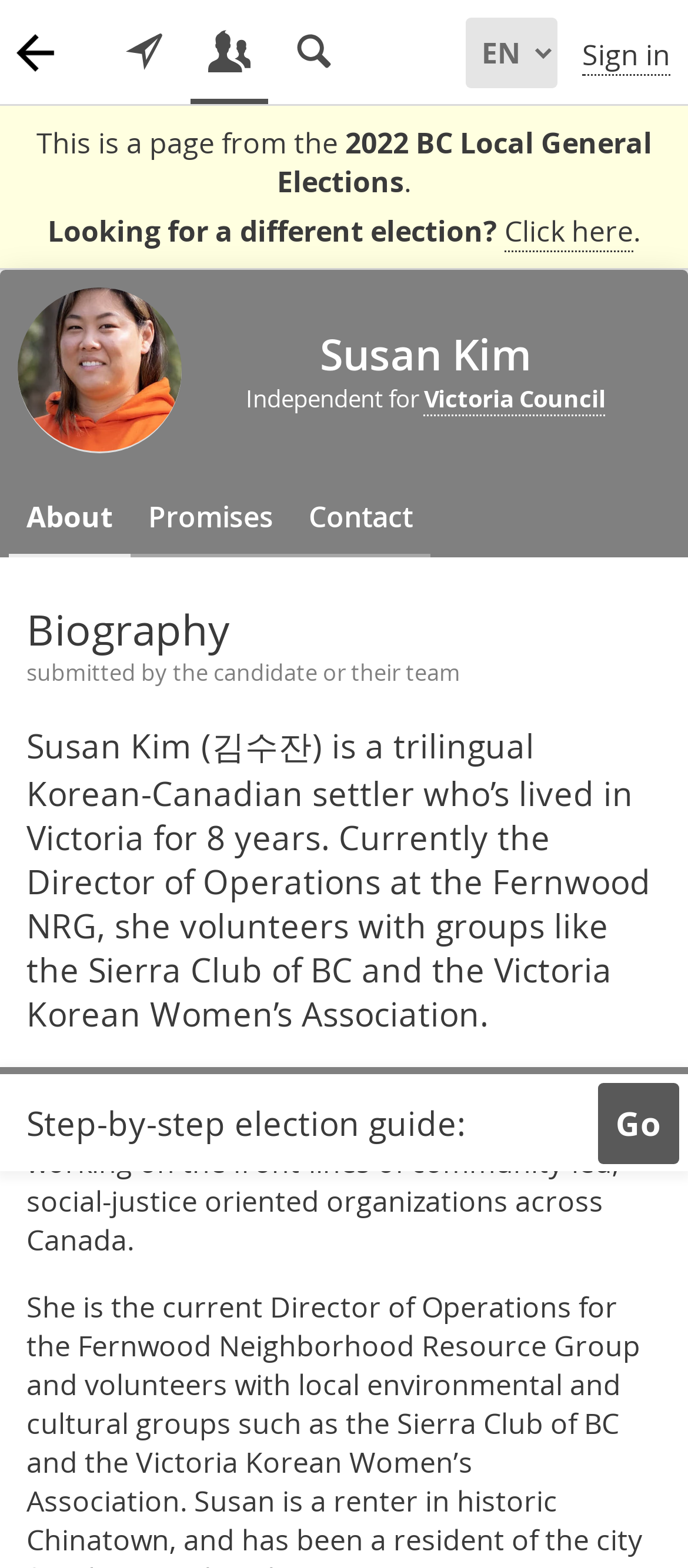Explain the webpage in detail, including its primary components.

This webpage is about Susan Kim, an independent candidate for Victoria in the 2022 Local Elections. At the top left, there is a link to "VoteMate Home". Next to it, there are four links in a row: "How to vote in the Victoria election", "Candidates, their profiles, and their policies", "Search for candidates, municipalities, and parties", and a combobox. On the top right, there is a link to "Sign in".

Below the top navigation bar, there is a section with three lines of text: "This is a page from the 2022 BC Local General Elections." and a link to "Looking for a different election? Click here.".

The main content of the page is about Susan Kim's profile. There is a heading with her name, followed by the text "Independent for" and a link to "Victoria Council". Below this, there are three links in a row: "About", "Promises", and "Contact".

Further down, there is a section with a heading "Biography". Below this, there is a text describing Susan Kim's background, including her experience and volunteer work. This text is divided into two paragraphs.